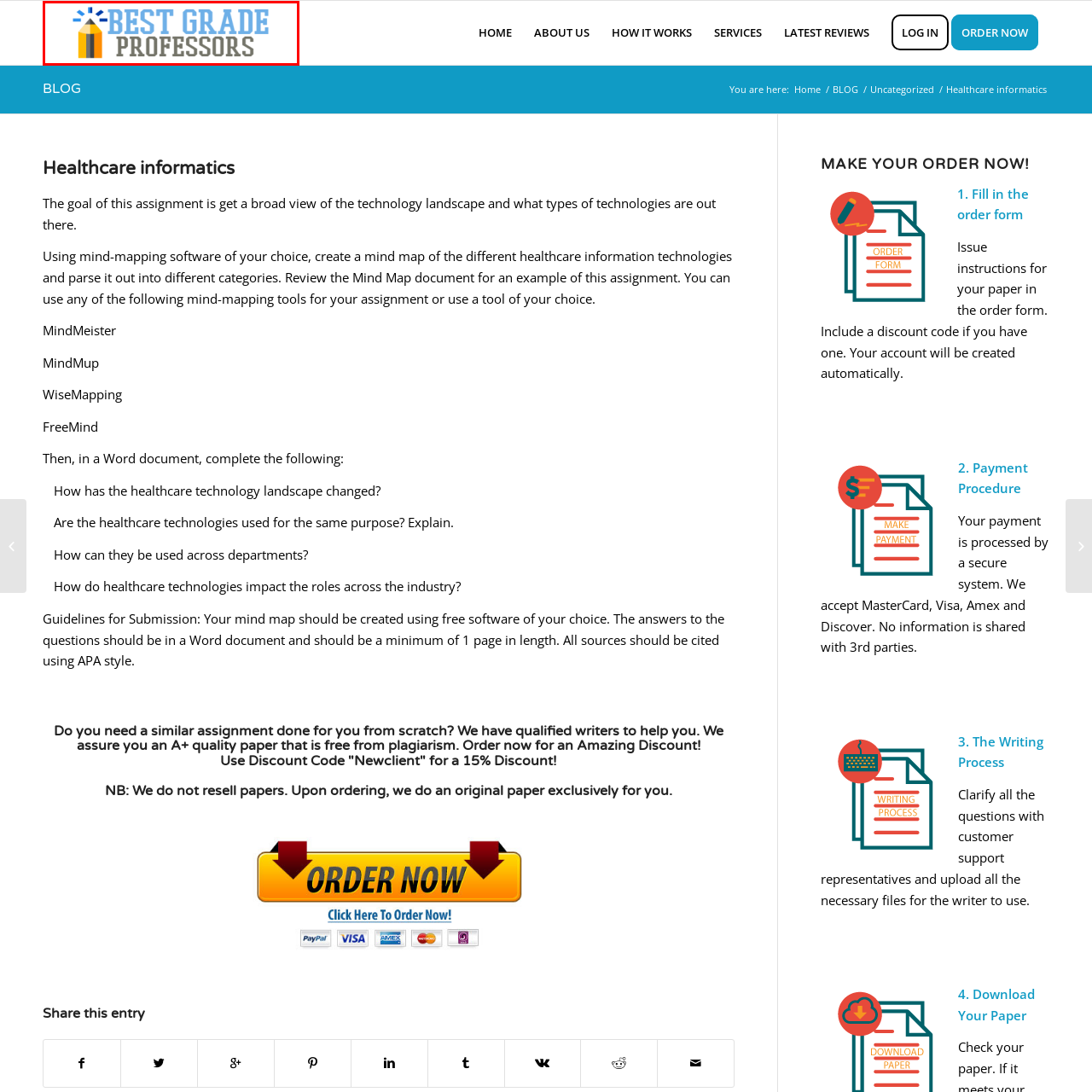What typeface is 'PROFESSORS' presented in?
Study the image framed by the red bounding box and answer the question in detail, relying on the visual clues provided.

According to the caption, 'PROFESSORS' is presented in a more subdued, gray typeface, which conveys professionalism and expertise in academic assistance.